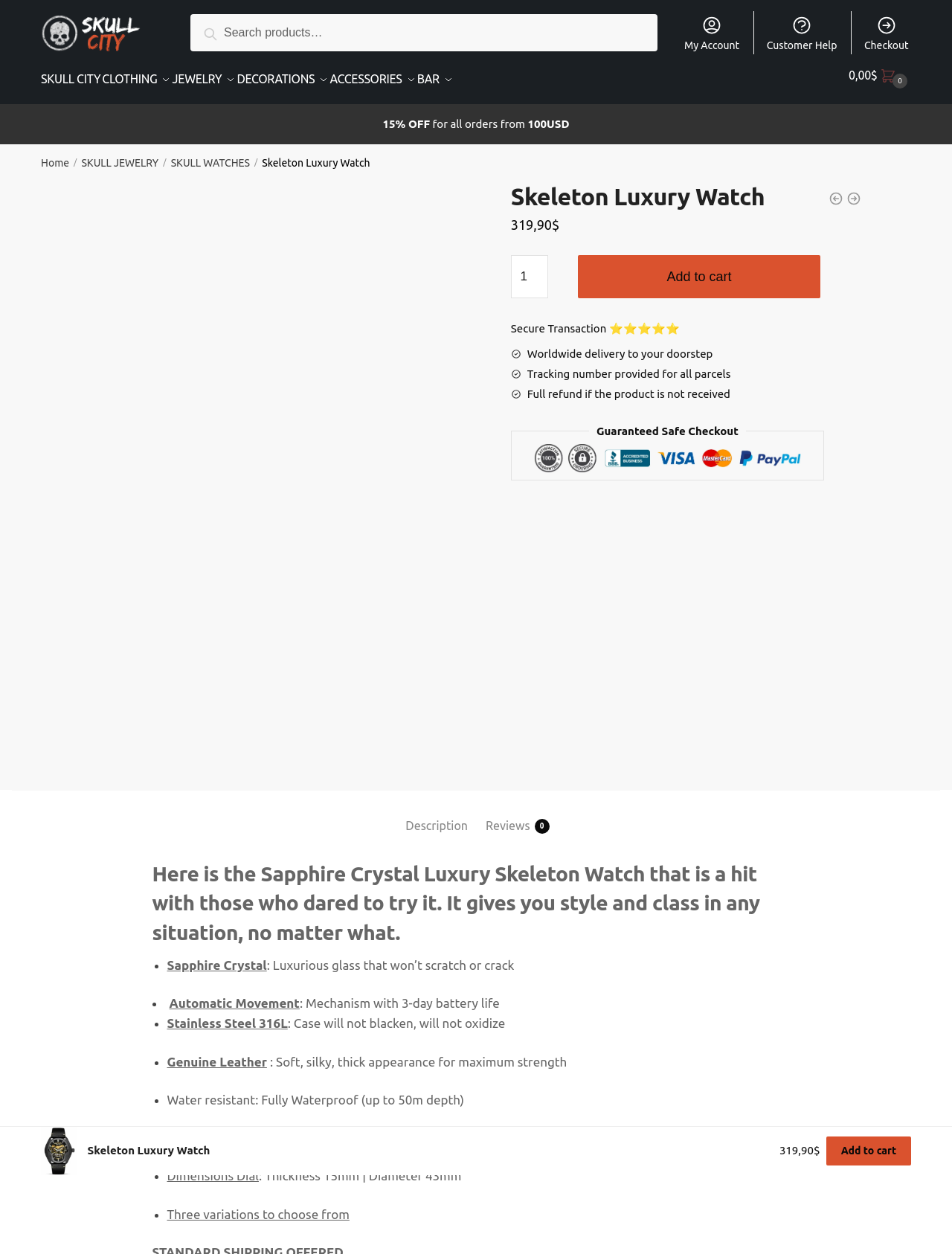Is the watch water resistant?
Please look at the screenshot and answer in one word or a short phrase.

Yes